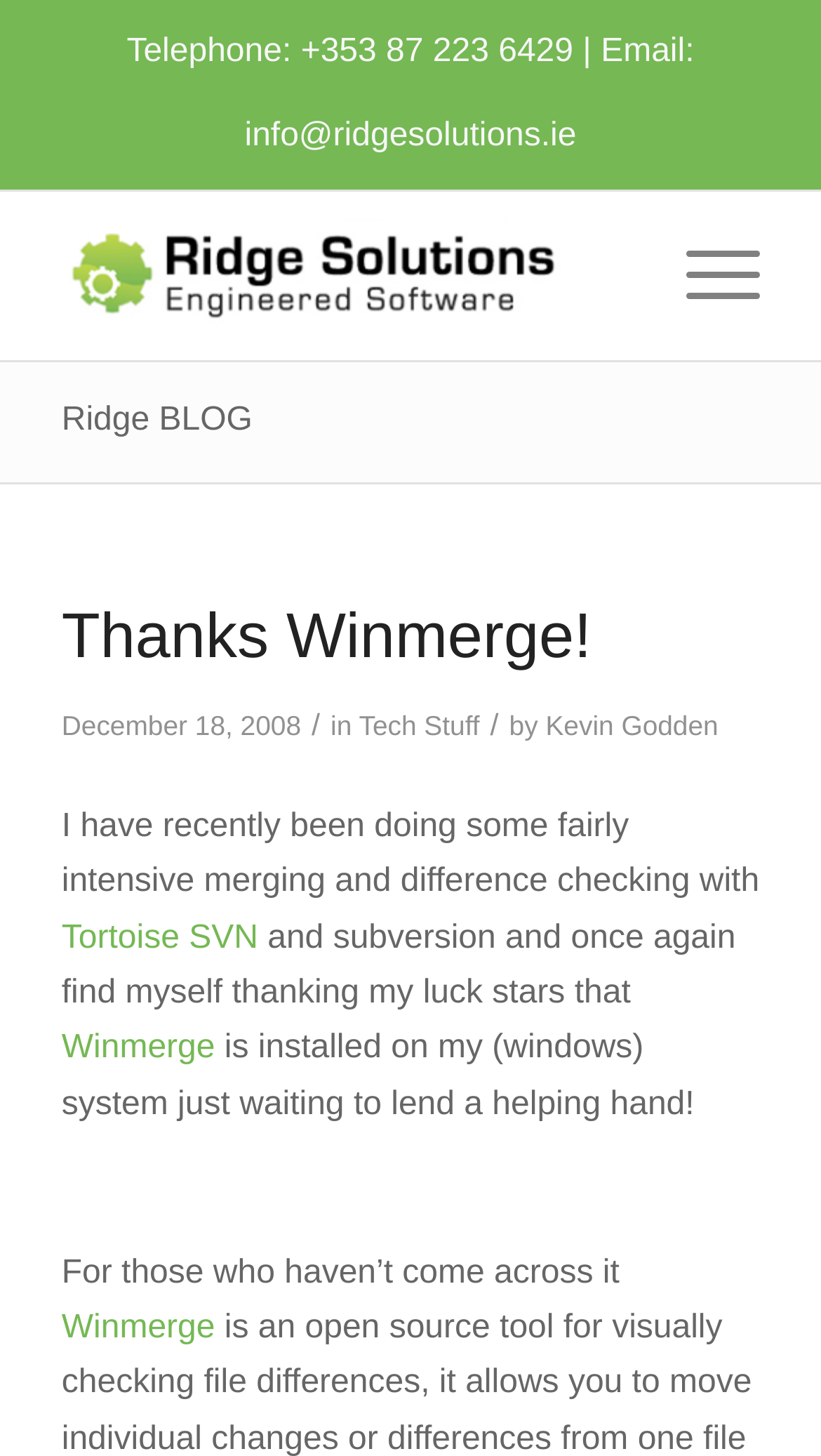Using the information in the image, give a detailed answer to the following question: What is the date of the blog post?

The date of the blog post can be found in the time element, which is located in the header section of the webpage.